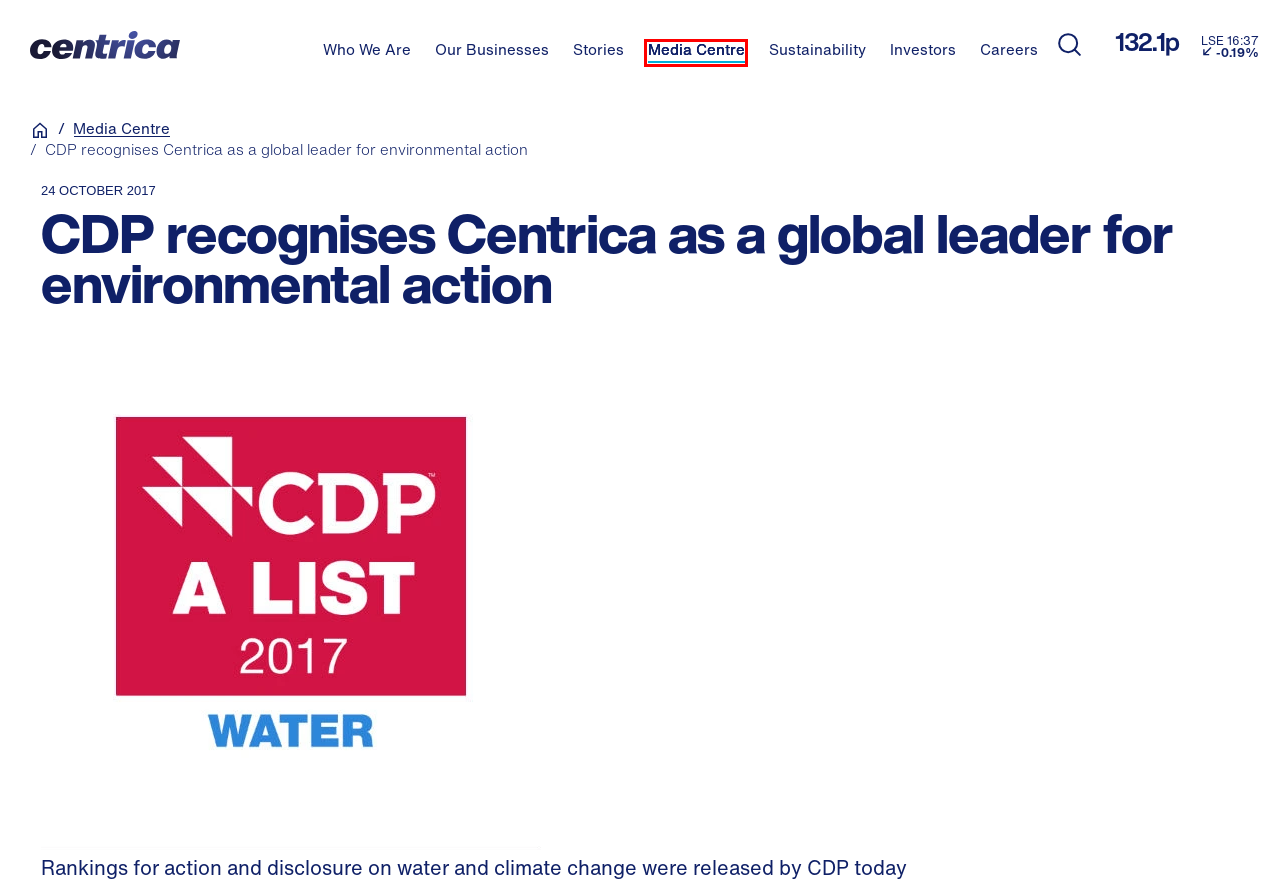You have a screenshot of a webpage with a red rectangle bounding box. Identify the best webpage description that corresponds to the new webpage after clicking the element within the red bounding box. Here are the candidates:
A. Privacy, Cookies and Legal Disclaimer
B. Investor Relations Contacts
C. Suppliers
D. Security
E. Sustainability Reports, Data & Documents
F. Smart Home Systems with Hive Smart Home Technology | Hive Home
G. News
H. Stories

G